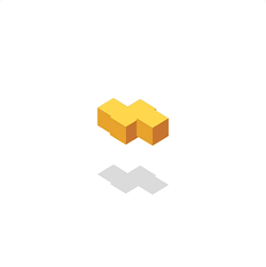Describe the image with as much detail as possible.

The image features a stylized isometric depiction of a yellow block formation, resembling a simplified geometric design. The blocks are arranged in a way that suggests depth, with a shadow below them, enhancing the three-dimensional effect. This playful representation could evoke thoughts of construction, creativity, or design, reminiscent of building blocks often used in various games or educational tools. The clean white background emphasizes the bright colors of the blocks, highlighting their geometric shape and inviting the viewer to perceive them as part of a larger imaginative construct.